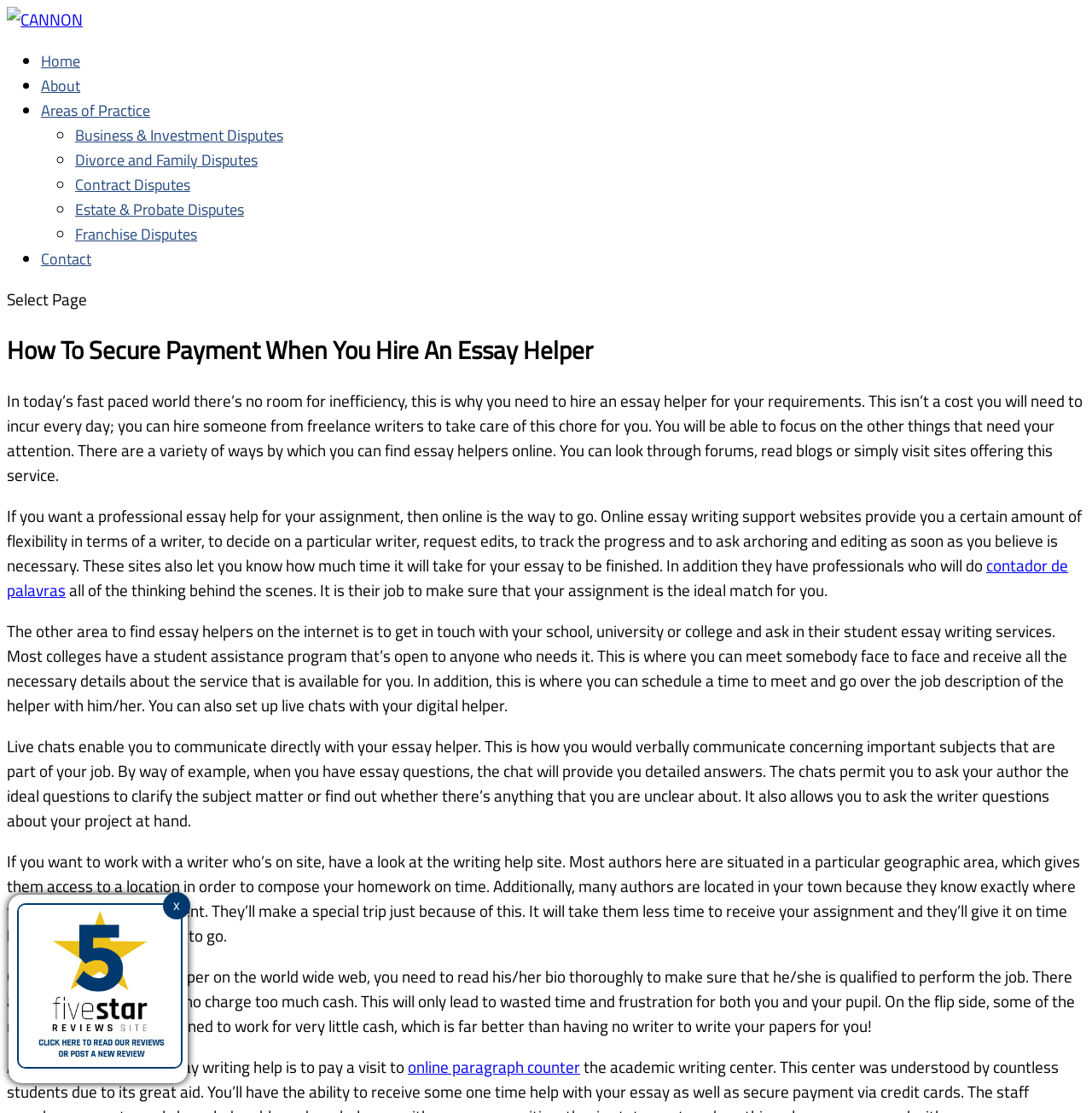Please identify the bounding box coordinates of the clickable area that will fulfill the following instruction: "Click on the 'contador de palavras' link". The coordinates should be in the format of four float numbers between 0 and 1, i.e., [left, top, right, bottom].

[0.006, 0.497, 0.978, 0.541]